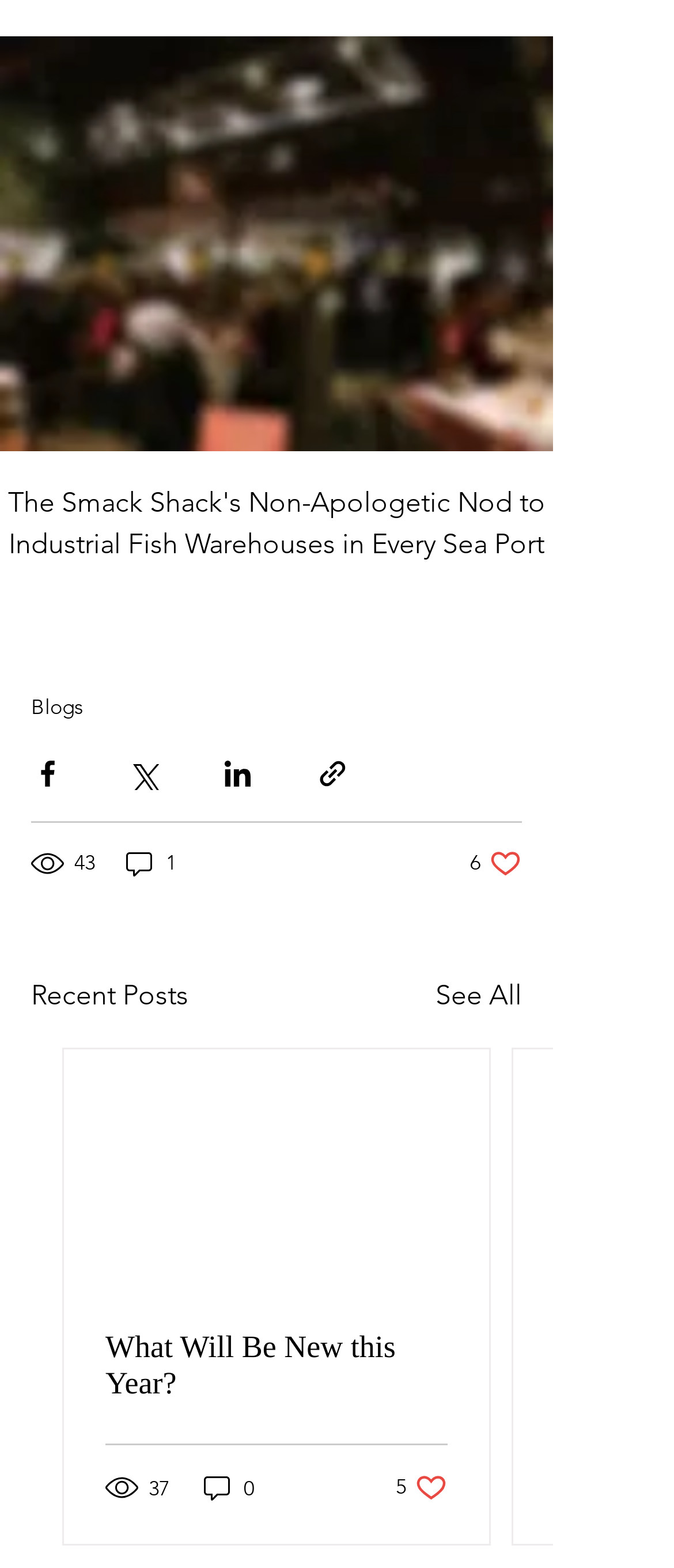Determine the bounding box of the UI element mentioned here: "aria-label="Share via LinkedIn"". The coordinates must be in the format [left, top, right, bottom] with values ranging from 0 to 1.

[0.328, 0.483, 0.377, 0.504]